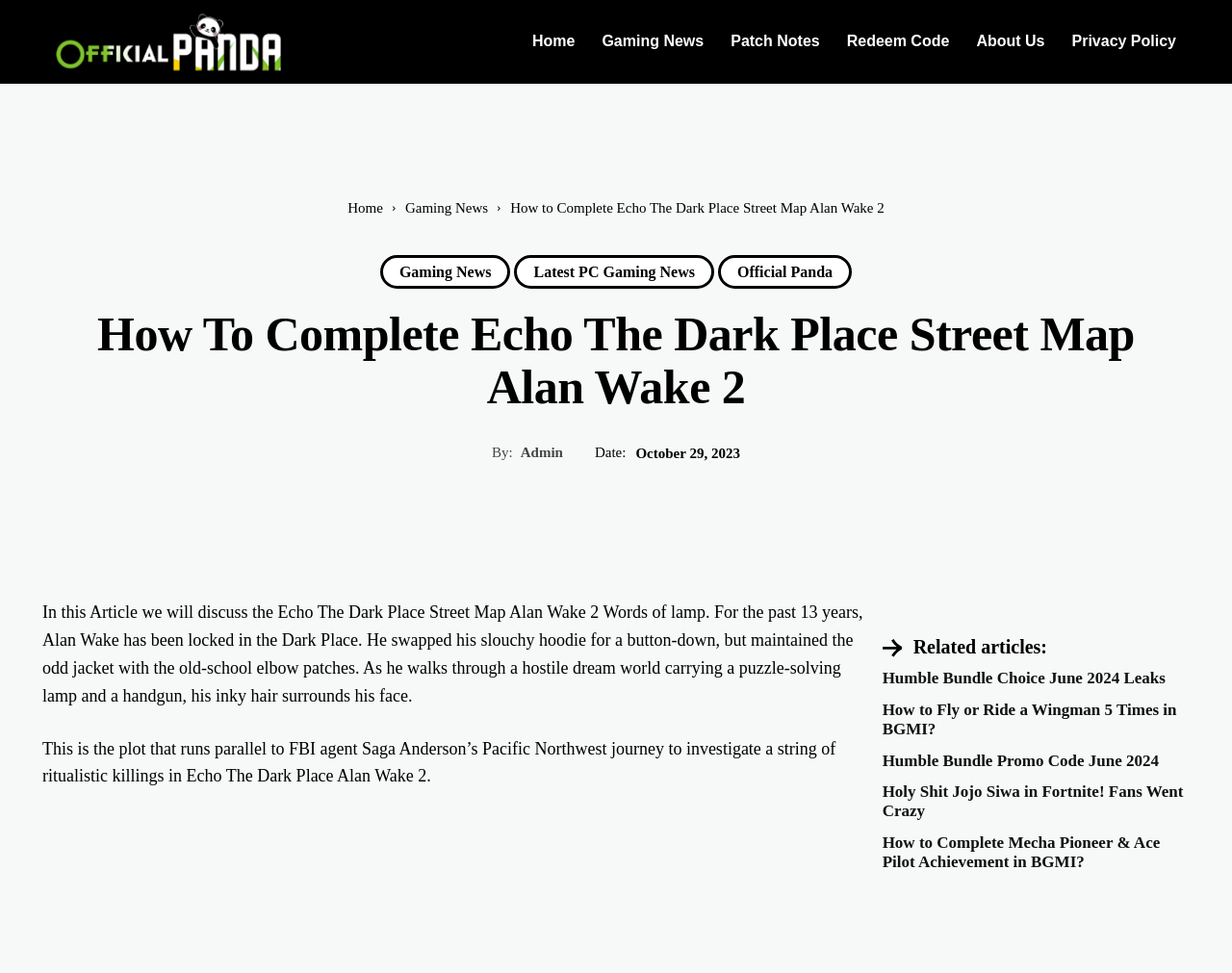What is Alan Wake carrying in the game?
Give a thorough and detailed response to the question.

According to the article, Alan Wake is carrying a puzzle-solving lamp and a handgun as he walks through a hostile dream world.